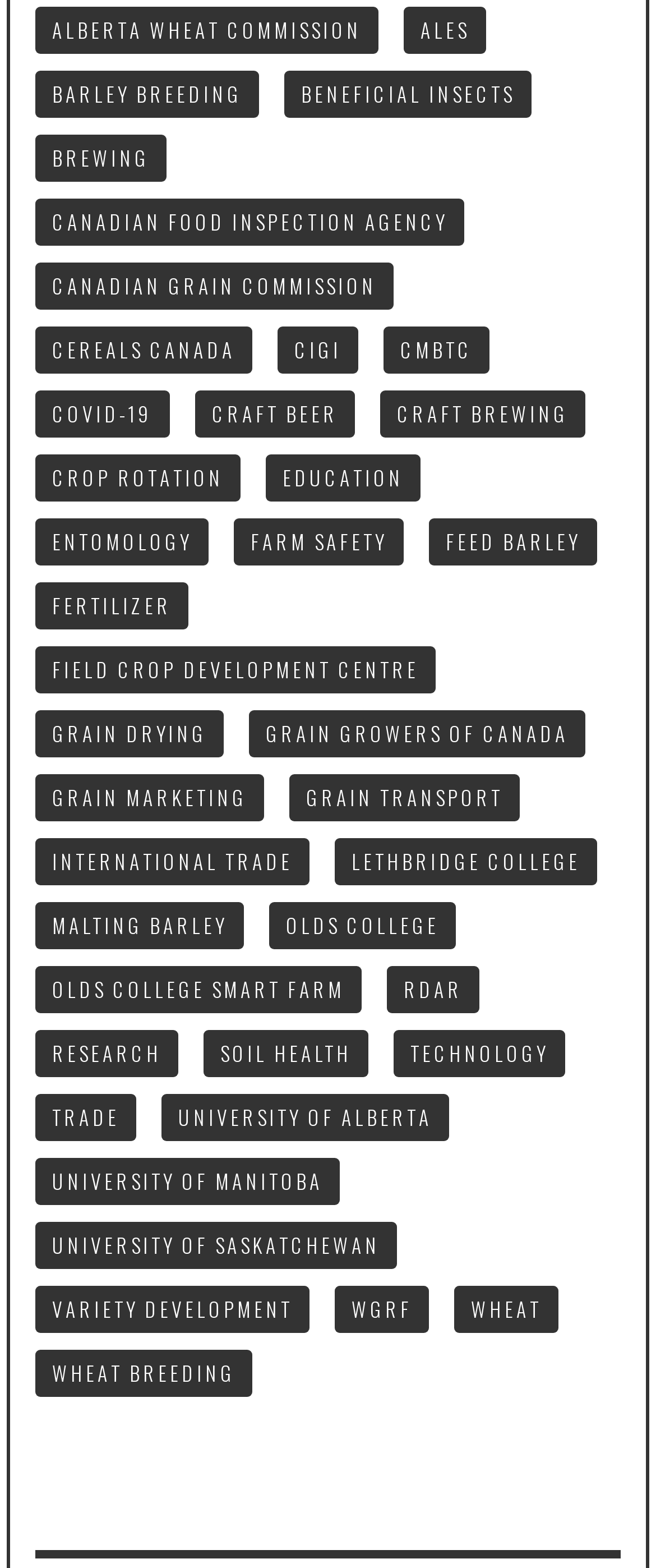Determine the bounding box coordinates of the target area to click to execute the following instruction: "Click on ALBERTA WHEAT COMMISSION."

[0.054, 0.005, 0.577, 0.035]